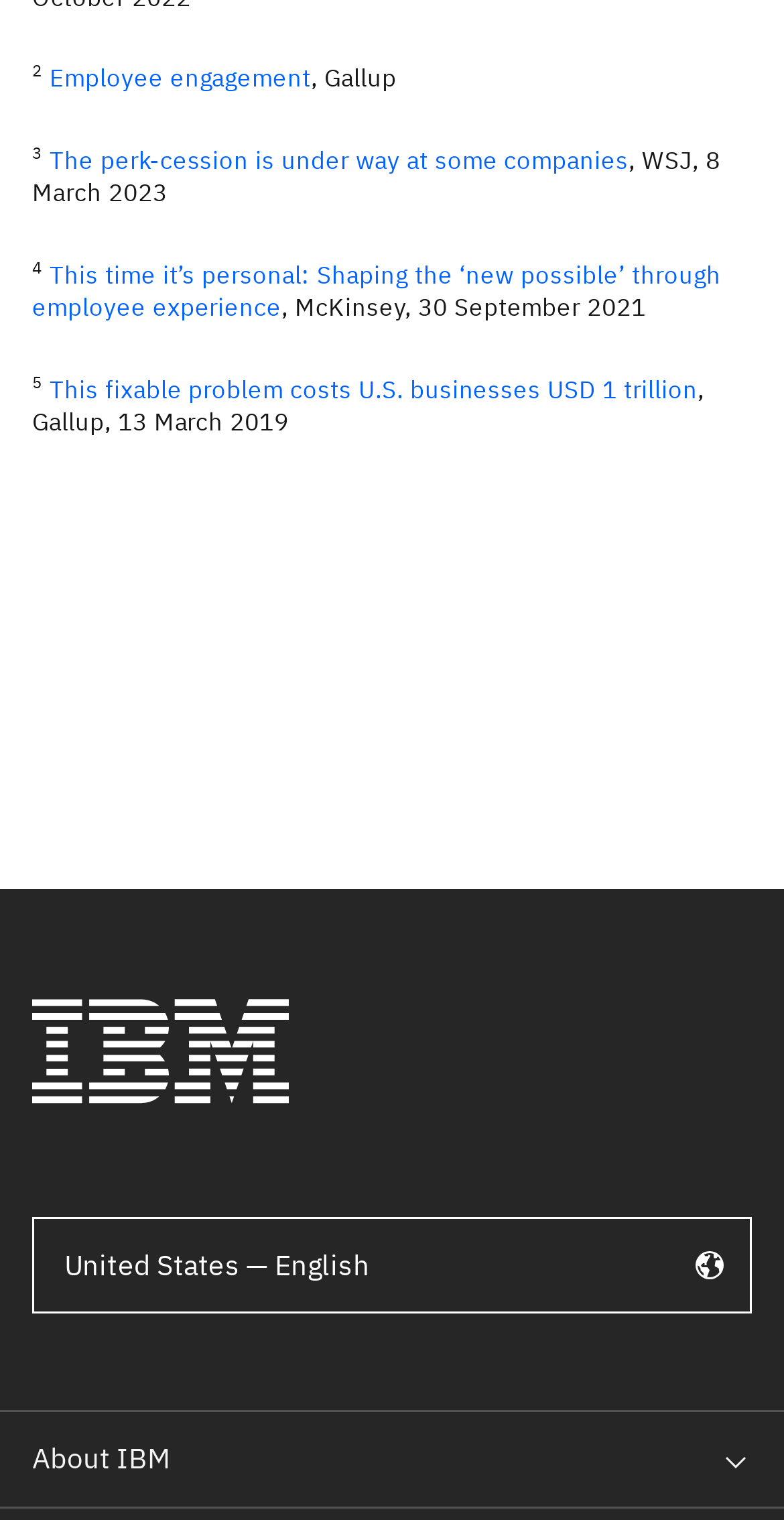What is the logo at the bottom of the page?
Look at the image and provide a detailed response to the question.

At the bottom of the webpage, there is a link with the text 'IBM logo' which suggests that it is the logo of the company IBM.